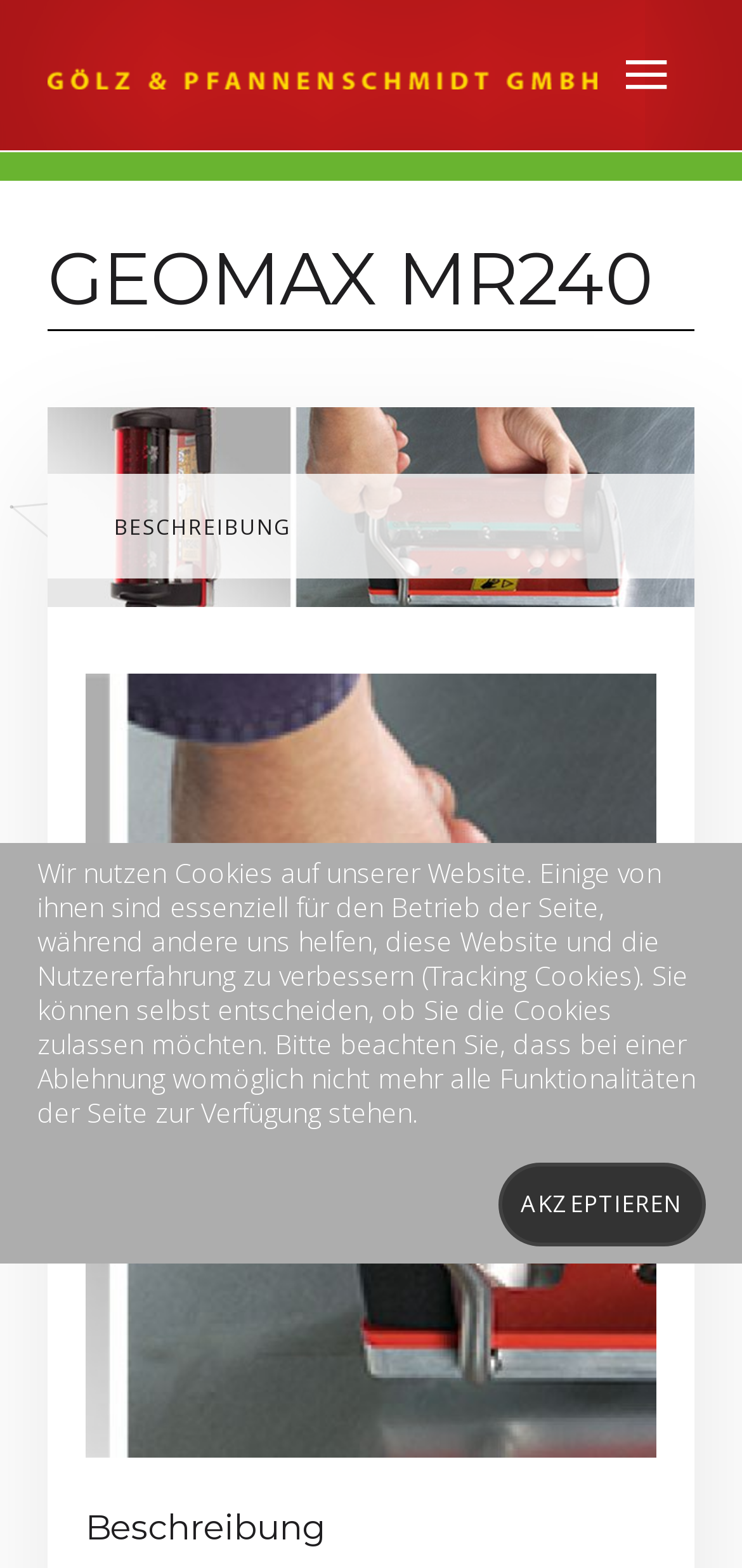Please examine the image and answer the question with a detailed explanation:
What is the name of the product?

The name of the product can be found in the heading element on the webpage, which is 'GEOMAX MR240'. This is likely the main product being featured on the webpage.